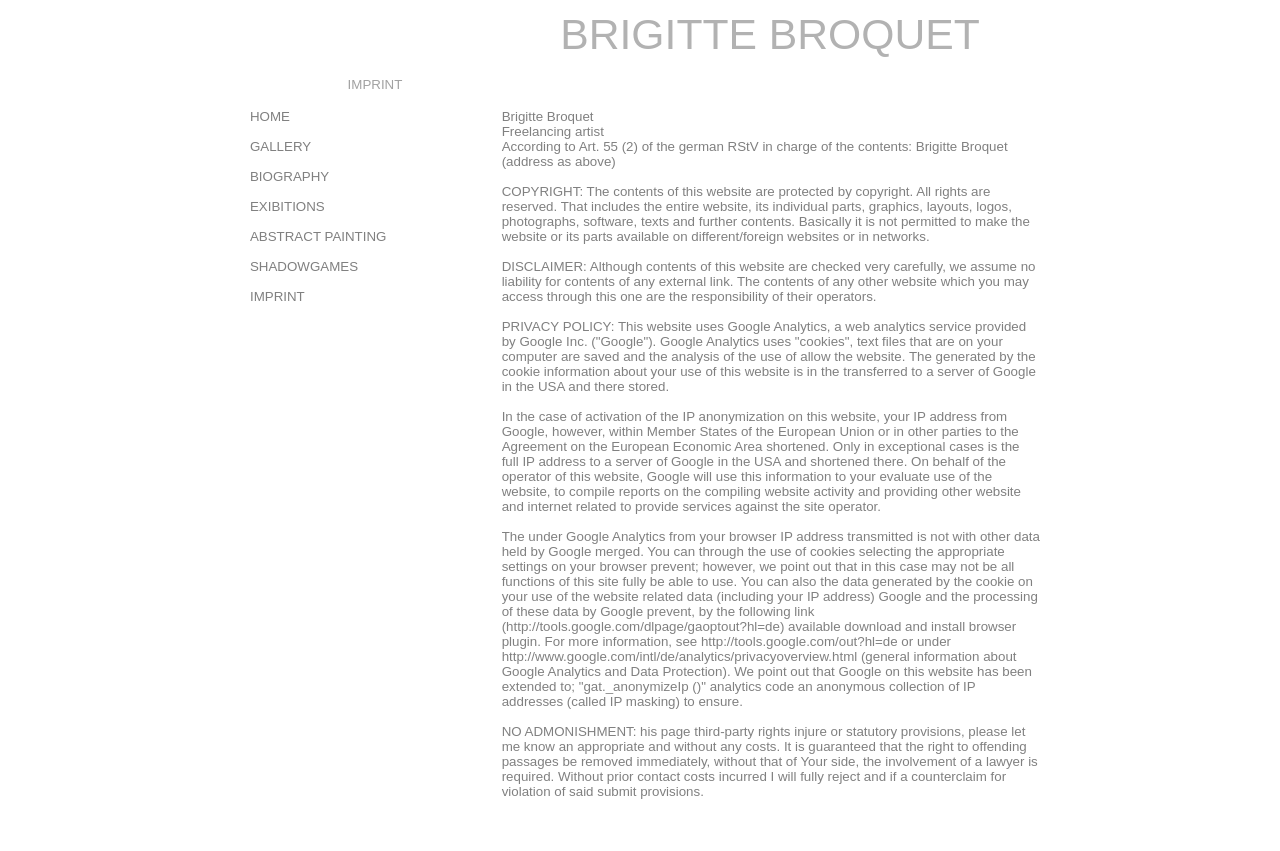What type of art does Brigitte Broquet create?
Refer to the screenshot and deliver a thorough answer to the question presented.

The answer can be found by looking at the links in the layout table, one of which is 'ABSTRACT PAINTING'. This suggests that Brigitte Broquet is an artist who creates abstract paintings.